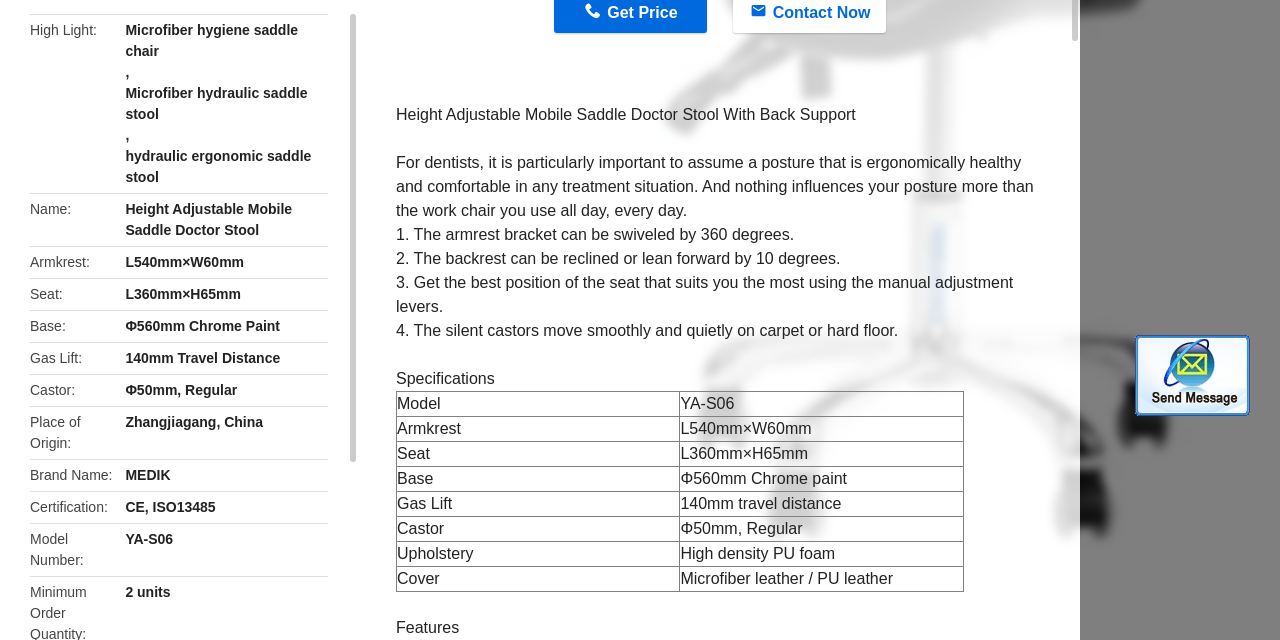Based on the element description alt="Send Message", identify the bounding box of the UI element in the given webpage screenshot. The coordinates should be in the format (top-left x, top-left y, bottom-right x, bottom-right y) and must be between 0 and 1.

[0.887, 0.523, 0.977, 0.65]